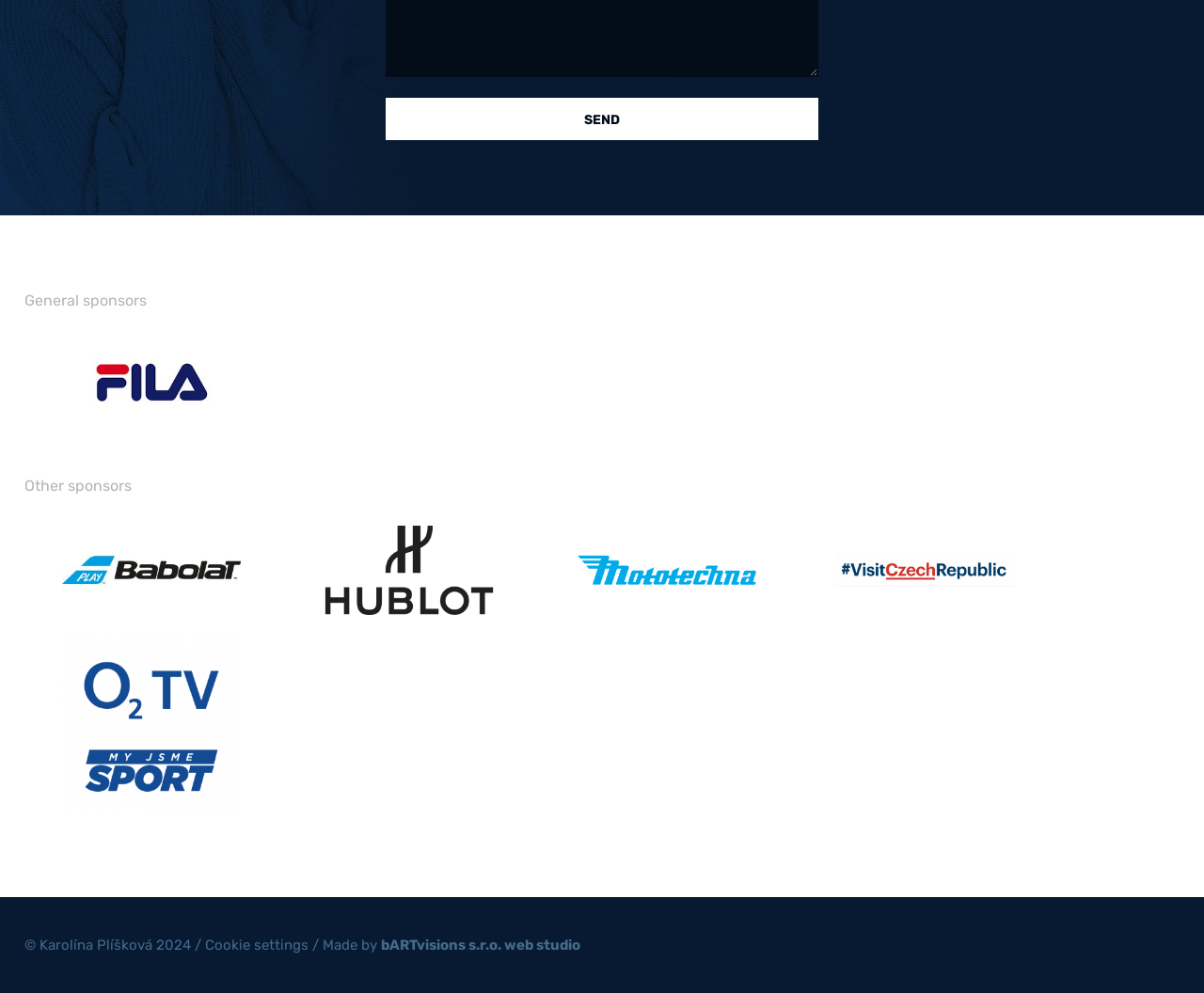Identify the coordinates of the bounding box for the element that must be clicked to accomplish the instruction: "Visit Cookie settings".

[0.17, 0.943, 0.256, 0.96]